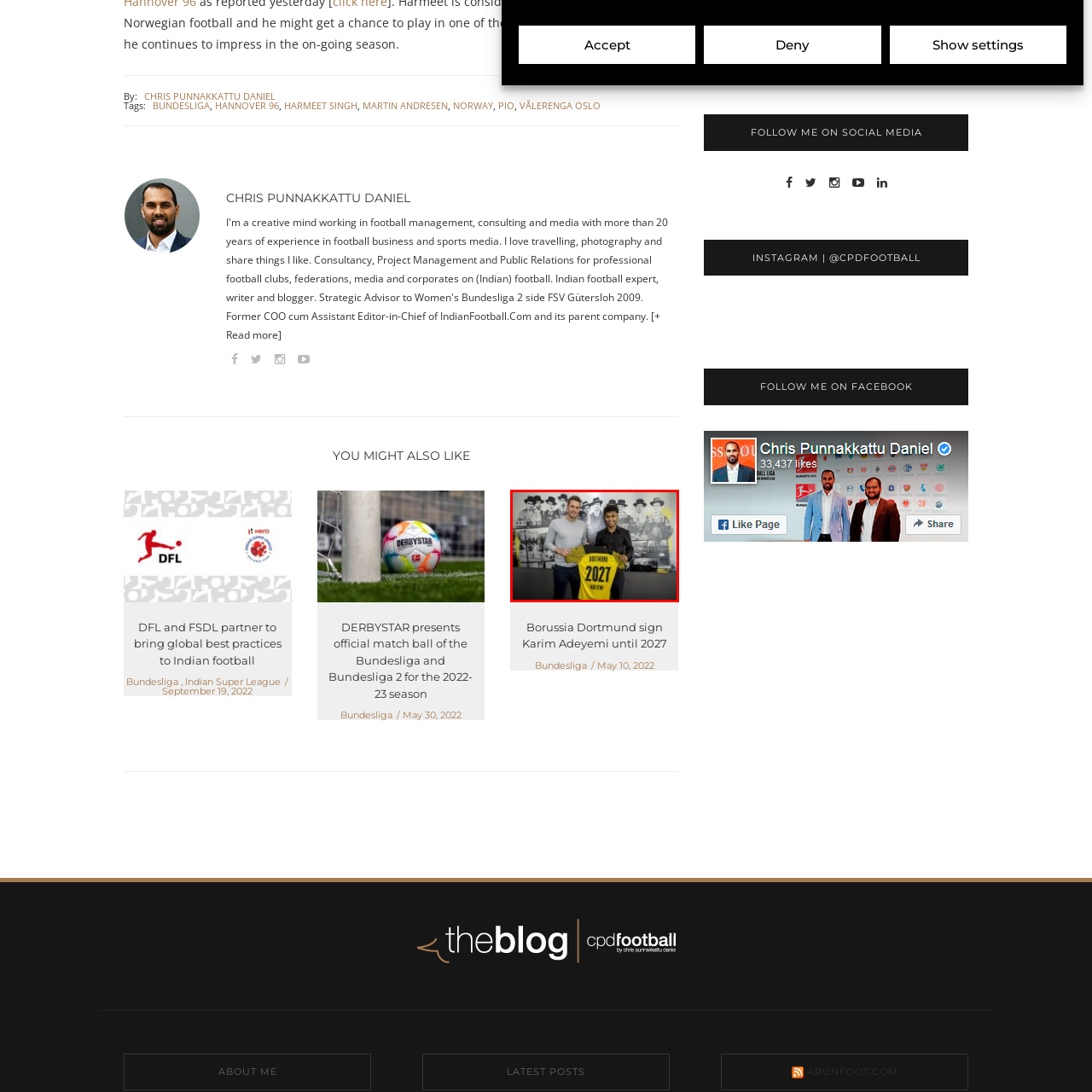Examine the area surrounded by the red box and describe it in detail.

The image captures a significant moment in the world of football, showcasing Borussia Dortmund's designated sporting director, Sebastian Kehl, standing proudly alongside the club's new signing, Karim Adeyemi. Both are holding up a striking yellow and black Dortmund jersey emblazoned with the number "2027," signifying the length of Adeyemi's contract with the team. The backdrop features a historic black-and-white photograph of past players, symbolizing the club's rich heritage and tradition. This image marks a new chapter for both the player and the club as they look forward to future successes together.